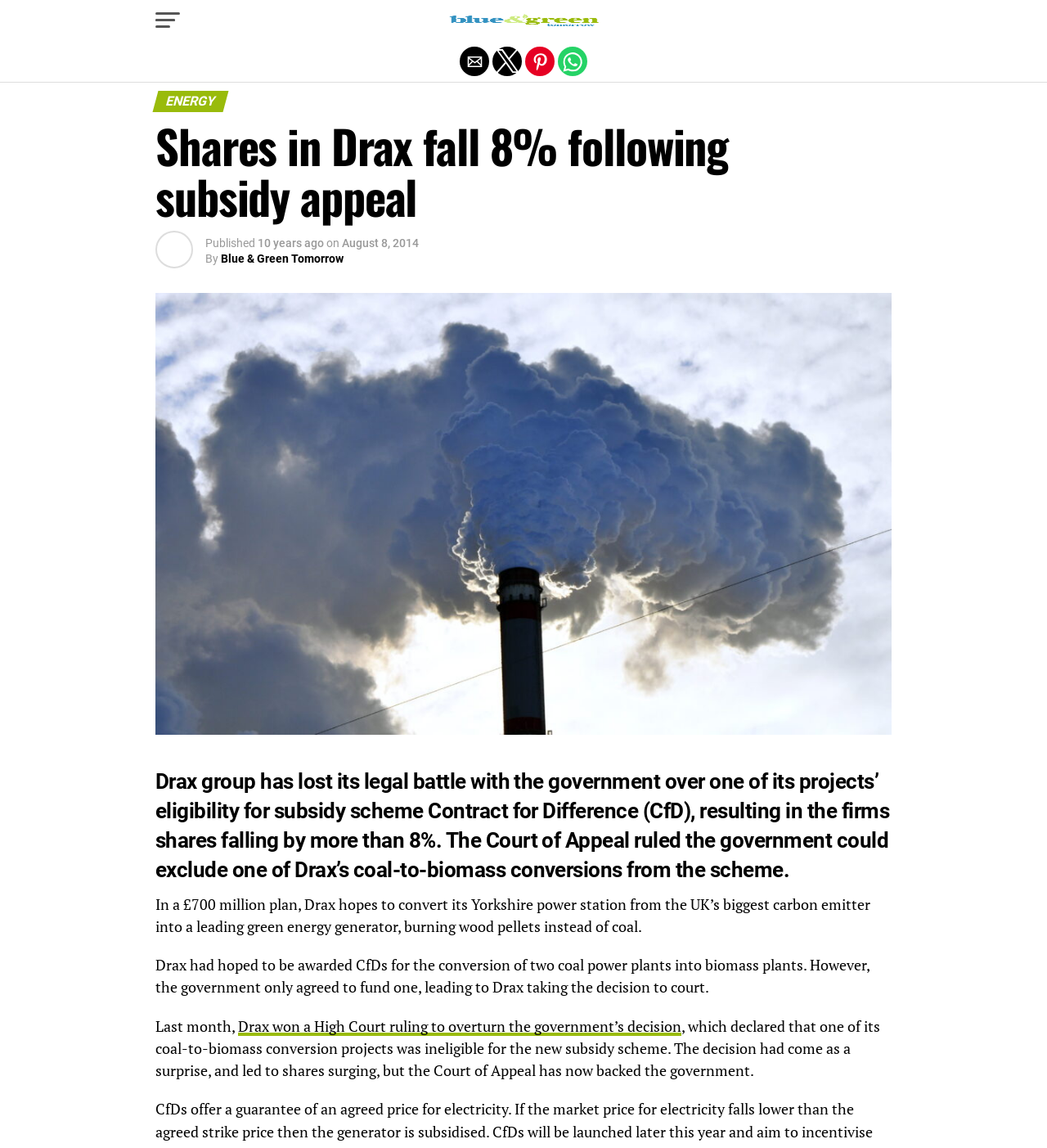What is the percentage decrease in Drax shares?
Please give a detailed answer to the question using the information shown in the image.

The answer can be found in the heading 'Shares in Drax fall 8% following subsidy appeal'. This heading is a part of the webpage's content and provides information about the decrease in Drax shares.